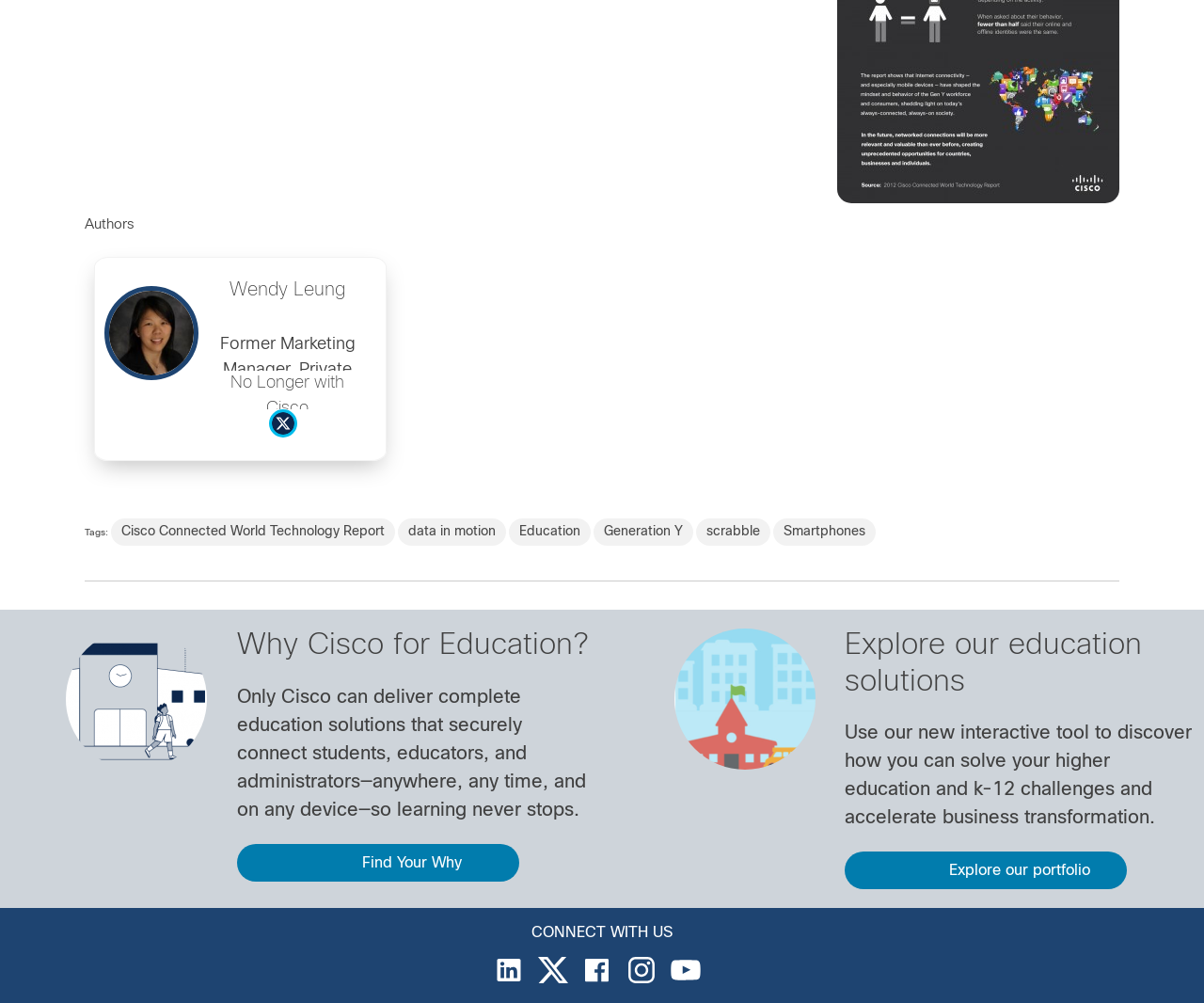What is the theme of the image on the right side of the page?
Please give a detailed and elaborate explanation in response to the question.

The image on the right side of the page appears to be related to education, possibly showing a student or a teacher using technology in a learning environment. The image is likely intended to illustrate Cisco's education solutions and their impact on the education sector.